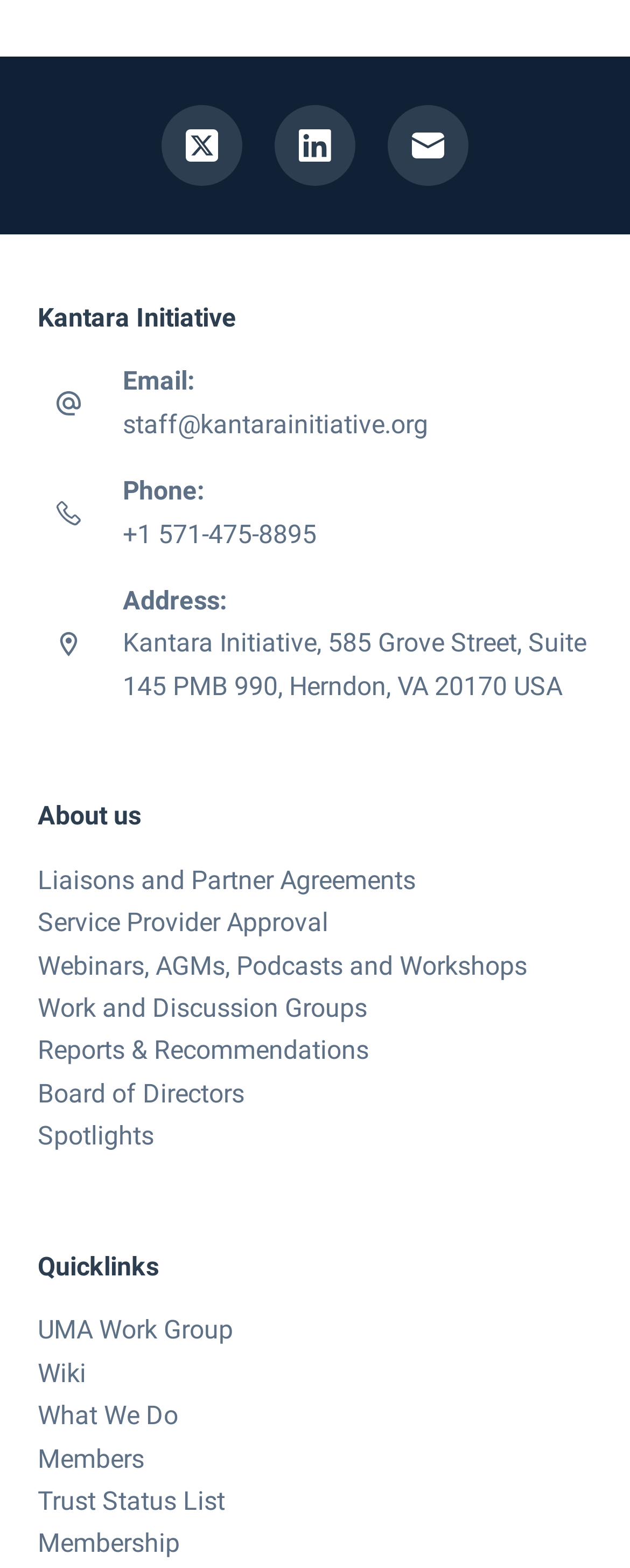Answer the question with a single word or phrase: 
What is the address of the organization?

585 Grove Street, Suite 145 PMB 990, Herndon, VA 20170 USA